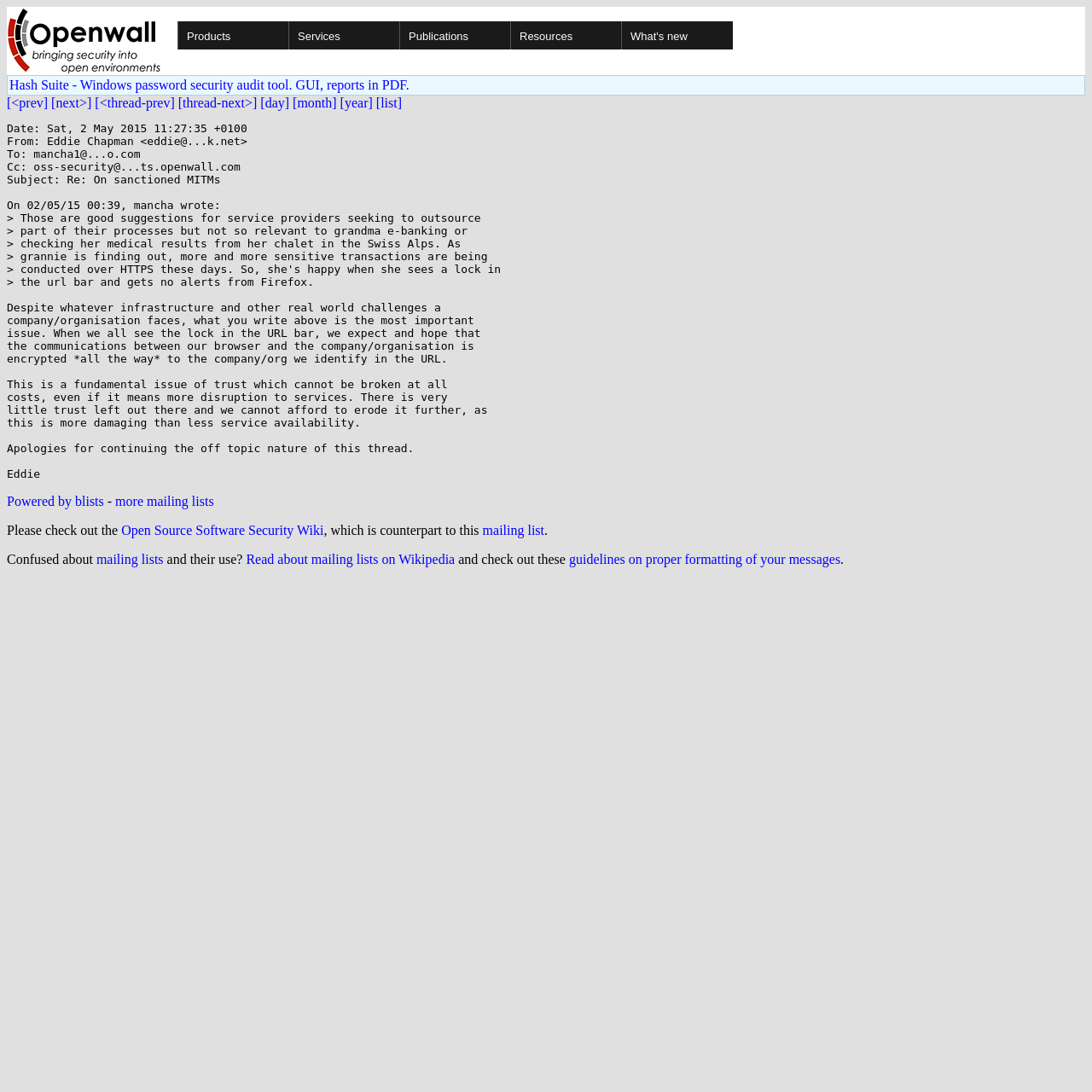How many links are there in the navigation menu?
Using the information from the image, answer the question thoroughly.

The navigation menu is located at the top of the webpage and contains links to 'Products', 'Services', 'What's new', and others. By counting the links, we can see that there are 5 links in total.